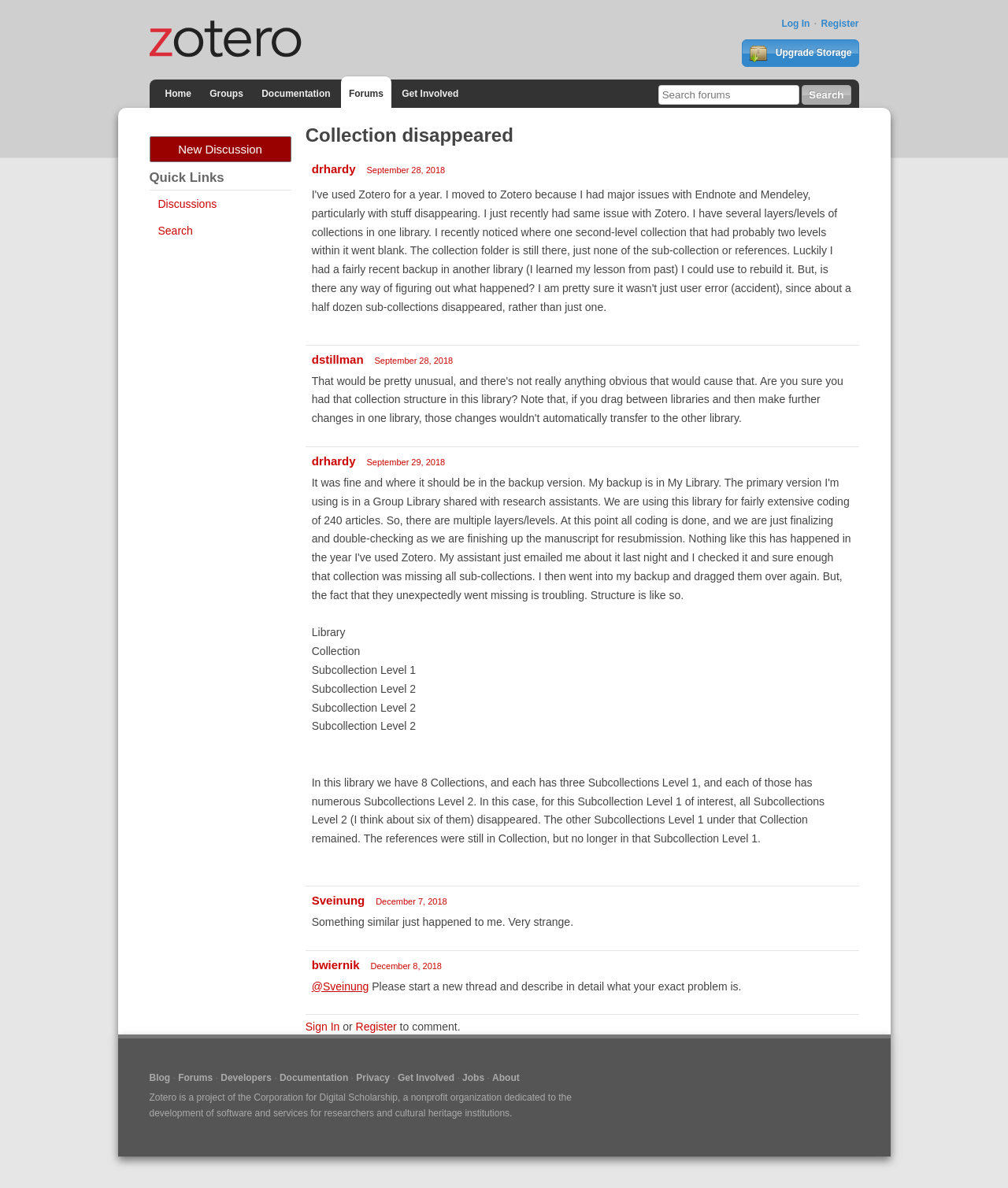Please determine the bounding box coordinates for the element with the description: "drhardy".

[0.309, 0.382, 0.353, 0.394]